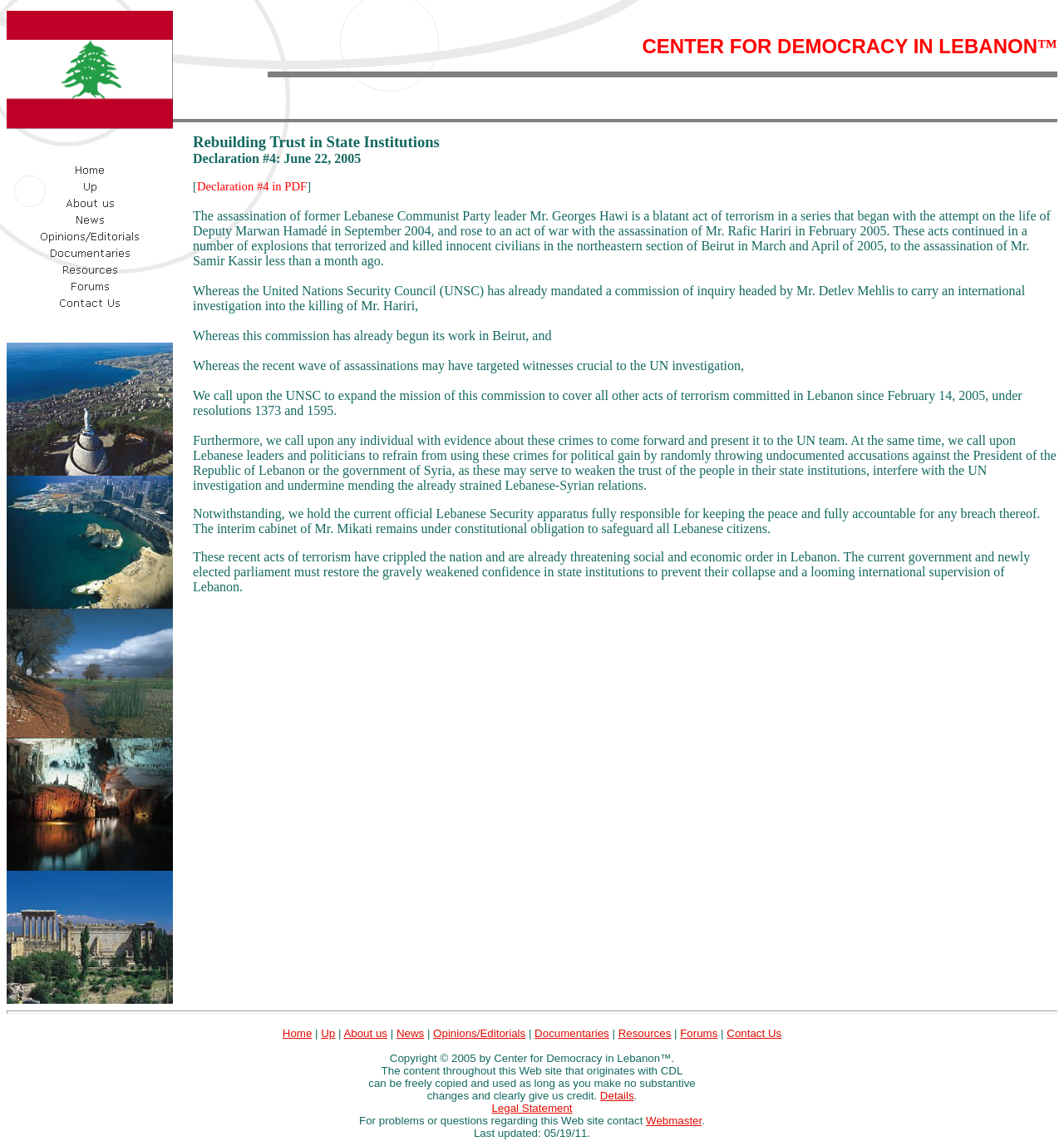Show the bounding box coordinates for the HTML element described as: "Declaration #4 in PDF".

[0.185, 0.157, 0.288, 0.168]